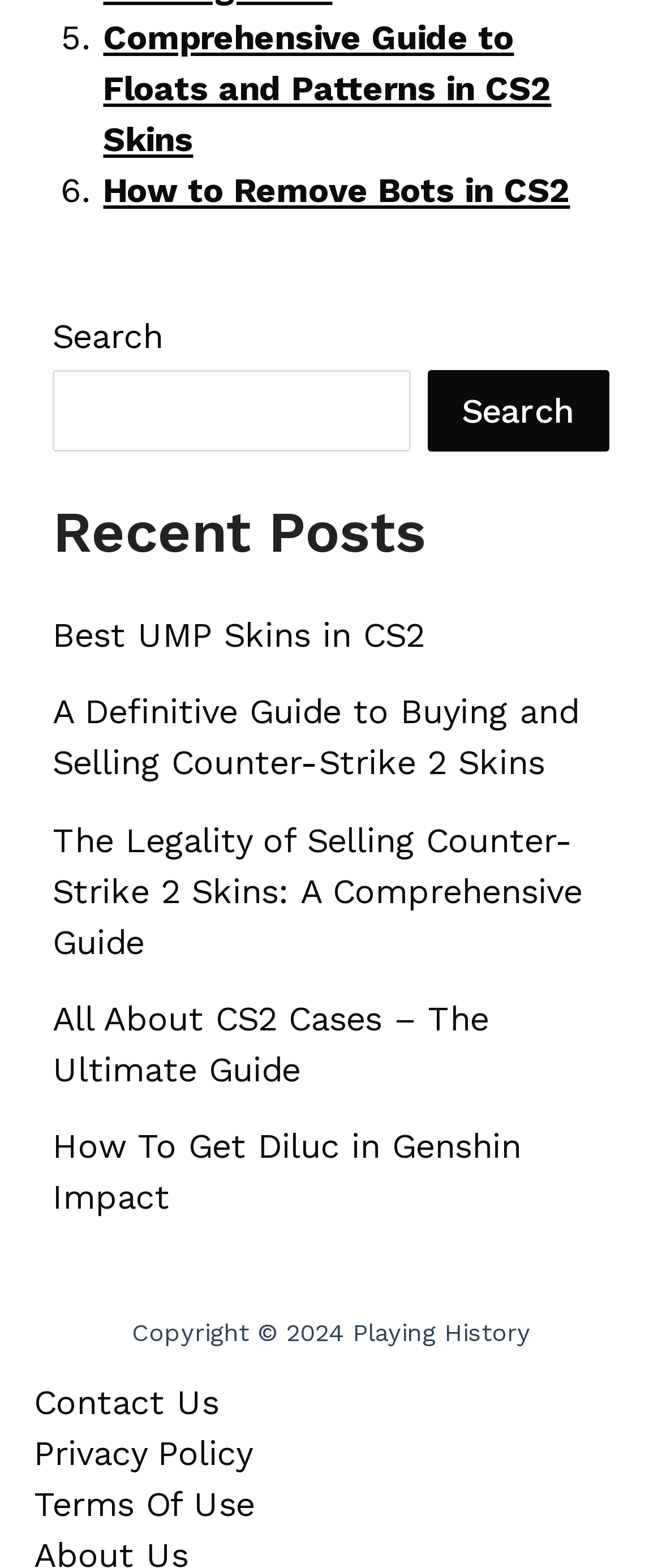How many complementary sections are there on the webpage?
Can you offer a detailed and complete answer to this question?

I identified two complementary sections on the webpage, one containing the search function and the other containing the 'Recent Posts' section.